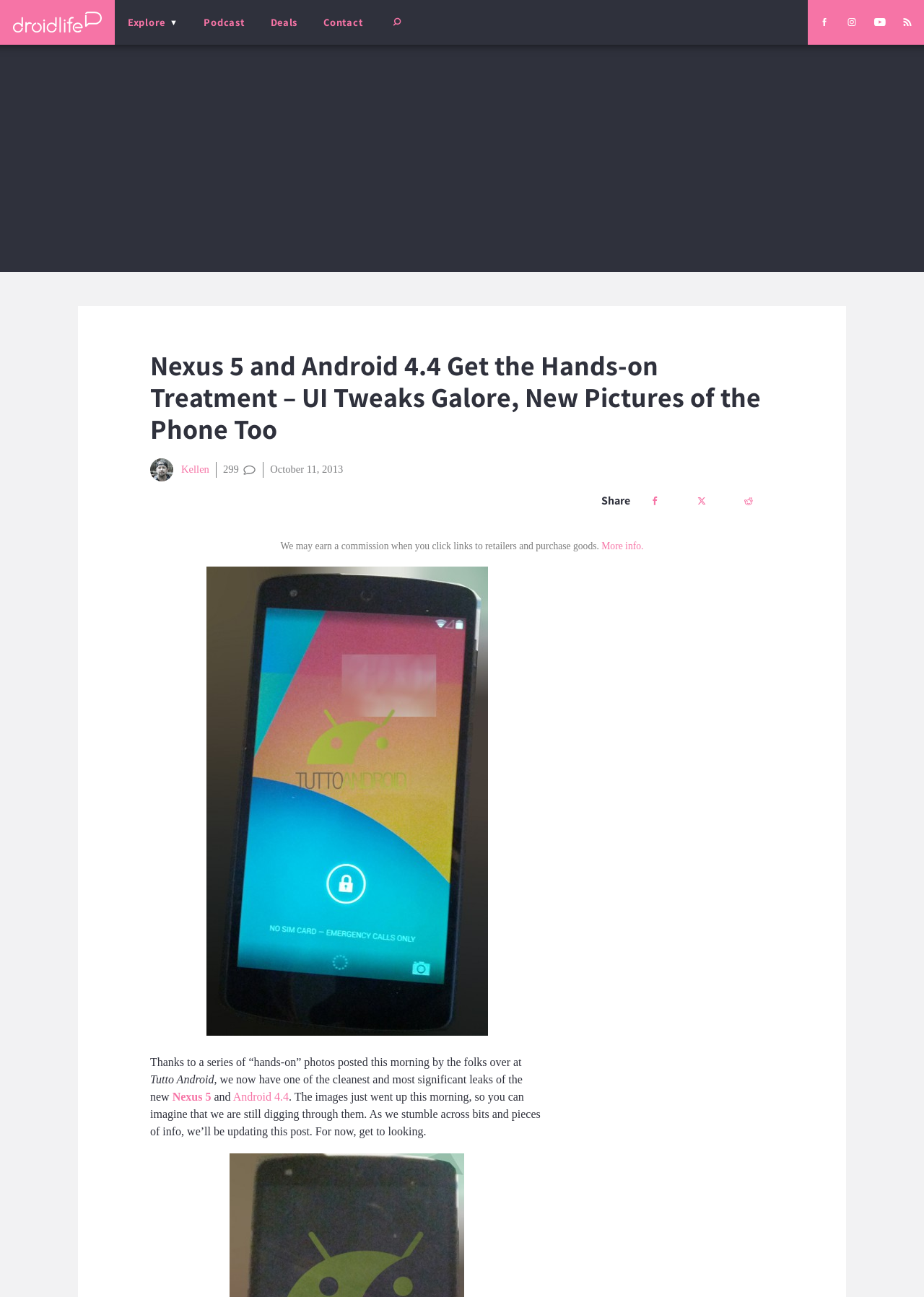What is the source of the 'hands-on' photos?
Please give a well-detailed answer to the question.

The source of the 'hands-on' photos can be found in the article, where it says 'Thanks to a series of “hands-on” photos posted this morning by the folks over at Tutto Android...'